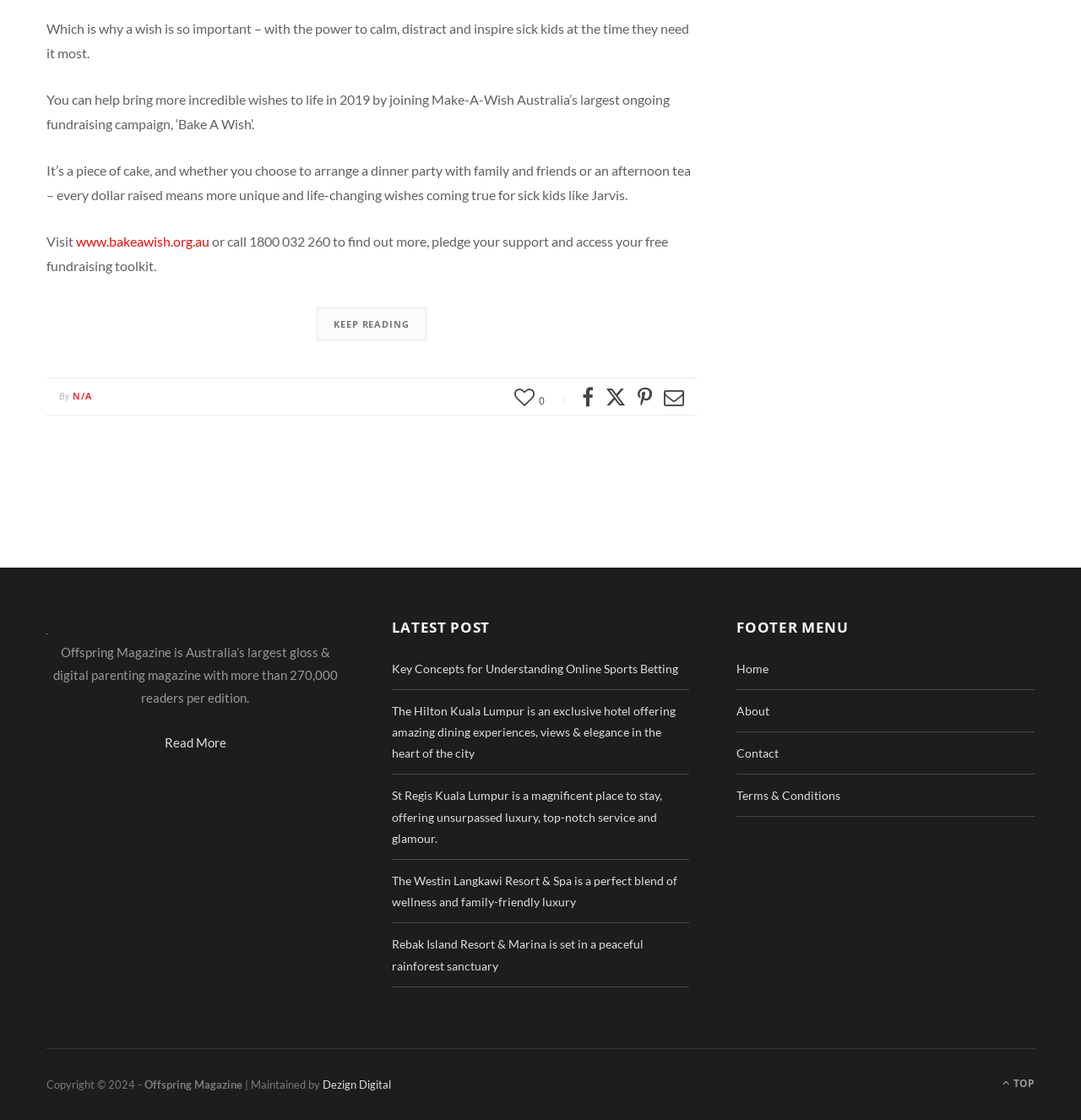What is the theme of the links under 'LATEST POST'?
Using the image as a reference, answer the question in detail.

The links under 'LATEST POST' are related to travel and hotels, as they mention specific hotels and resorts, such as Hilton Kuala Lumpur, St Regis Kuala Lumpur, and The Westin Langkawi Resort & Spa.